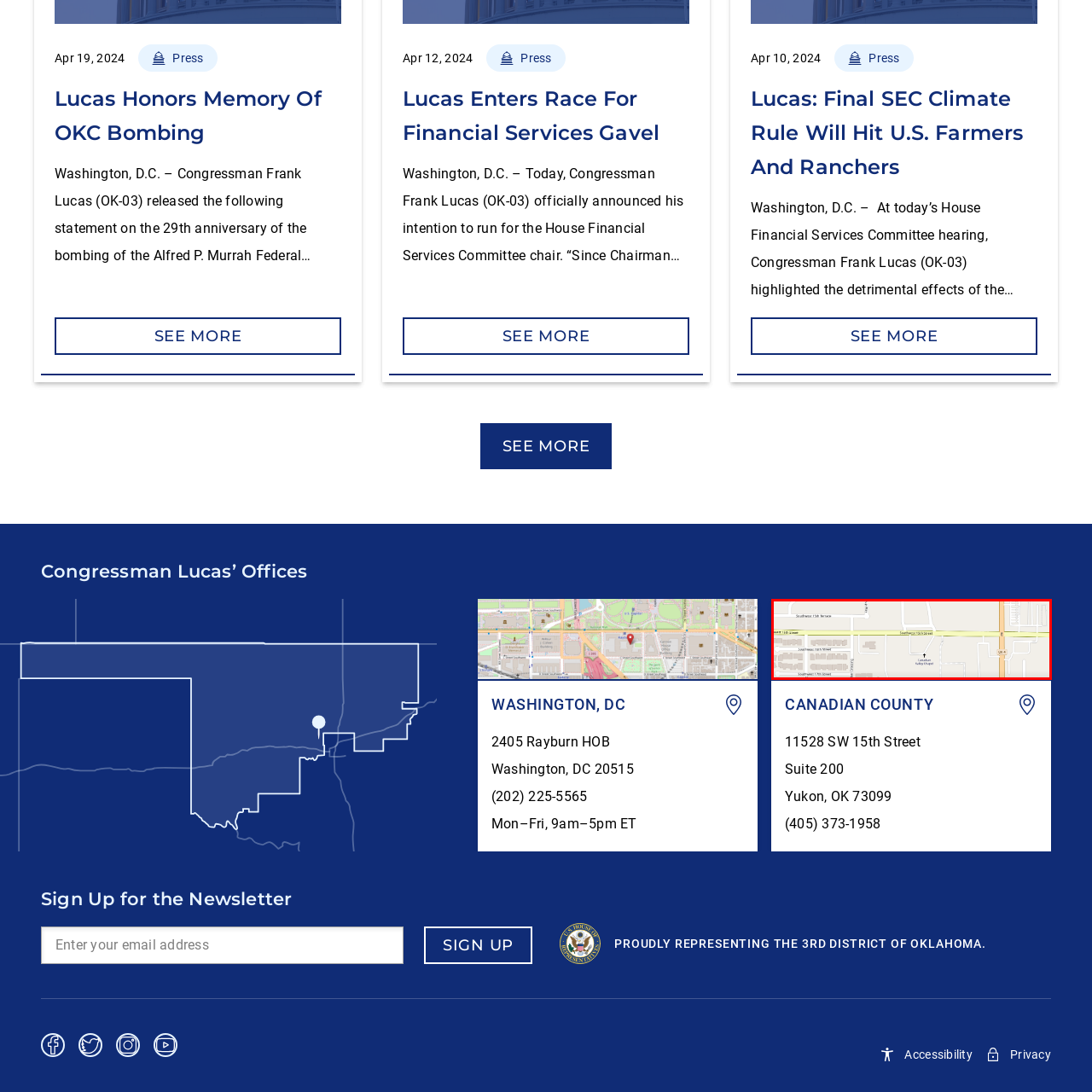What is the purpose of the office?
Observe the image part marked by the red bounding box and give a detailed answer to the question.

The caption states that the office serves as a point of contact for constituents in Canadian County, implying that it is a place where people can reach out to the congressman or his representatives for assistance or inquiries.